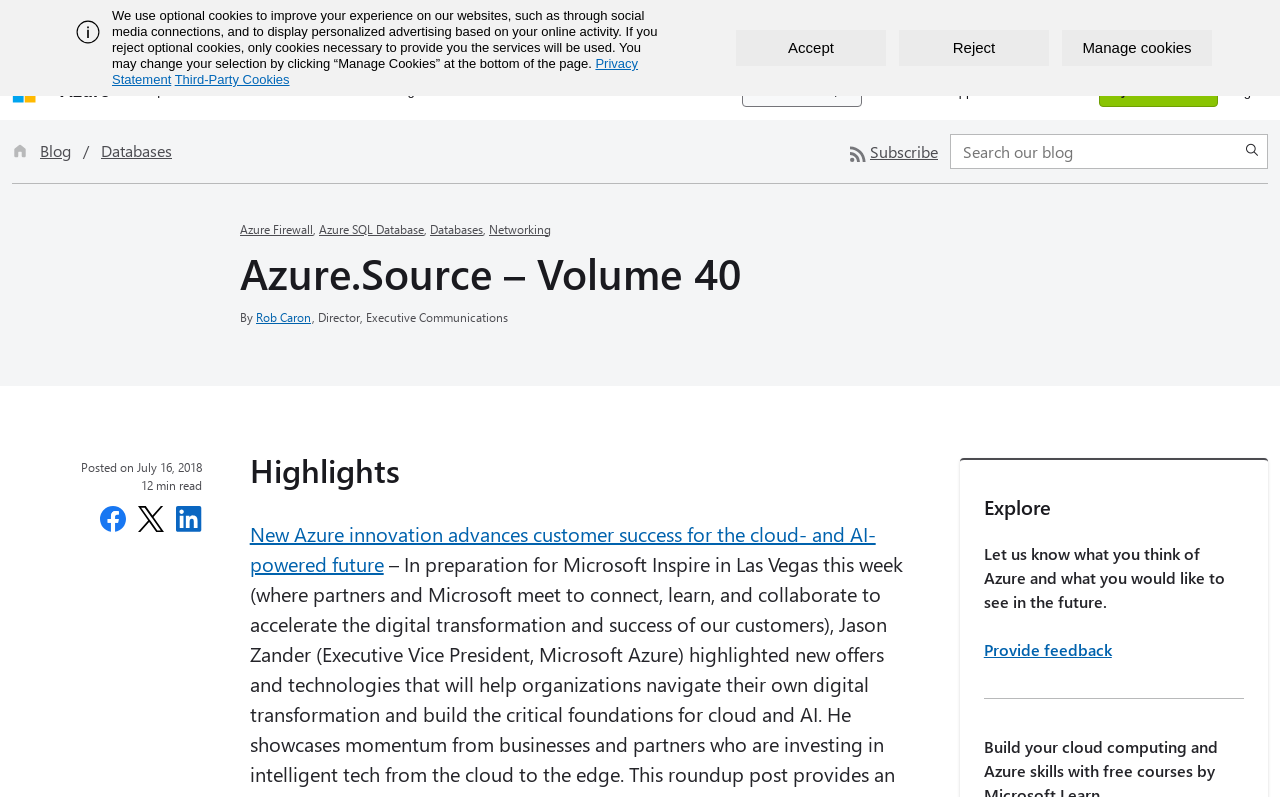Locate the bounding box coordinates of the element that needs to be clicked to carry out the instruction: "Explore Azure products". The coordinates should be given as four float numbers ranging from 0 to 1, i.e., [left, top, right, bottom].

[0.161, 0.08, 0.223, 0.149]